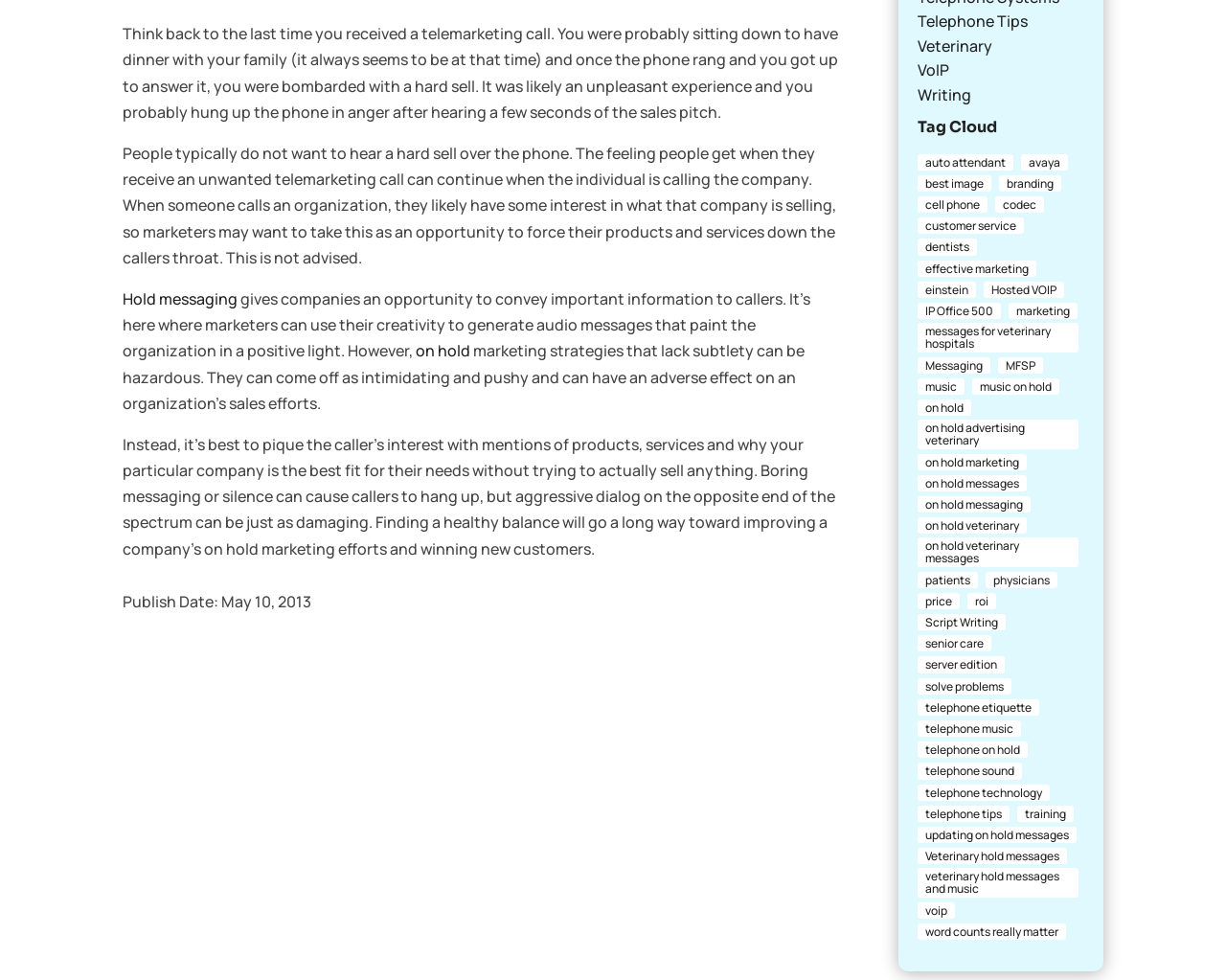Please identify the bounding box coordinates of the clickable element to fulfill the following instruction: "Click on 'Telephone Tips'". The coordinates should be four float numbers between 0 and 1, i.e., [left, top, right, bottom].

[0.749, 0.011, 0.838, 0.032]